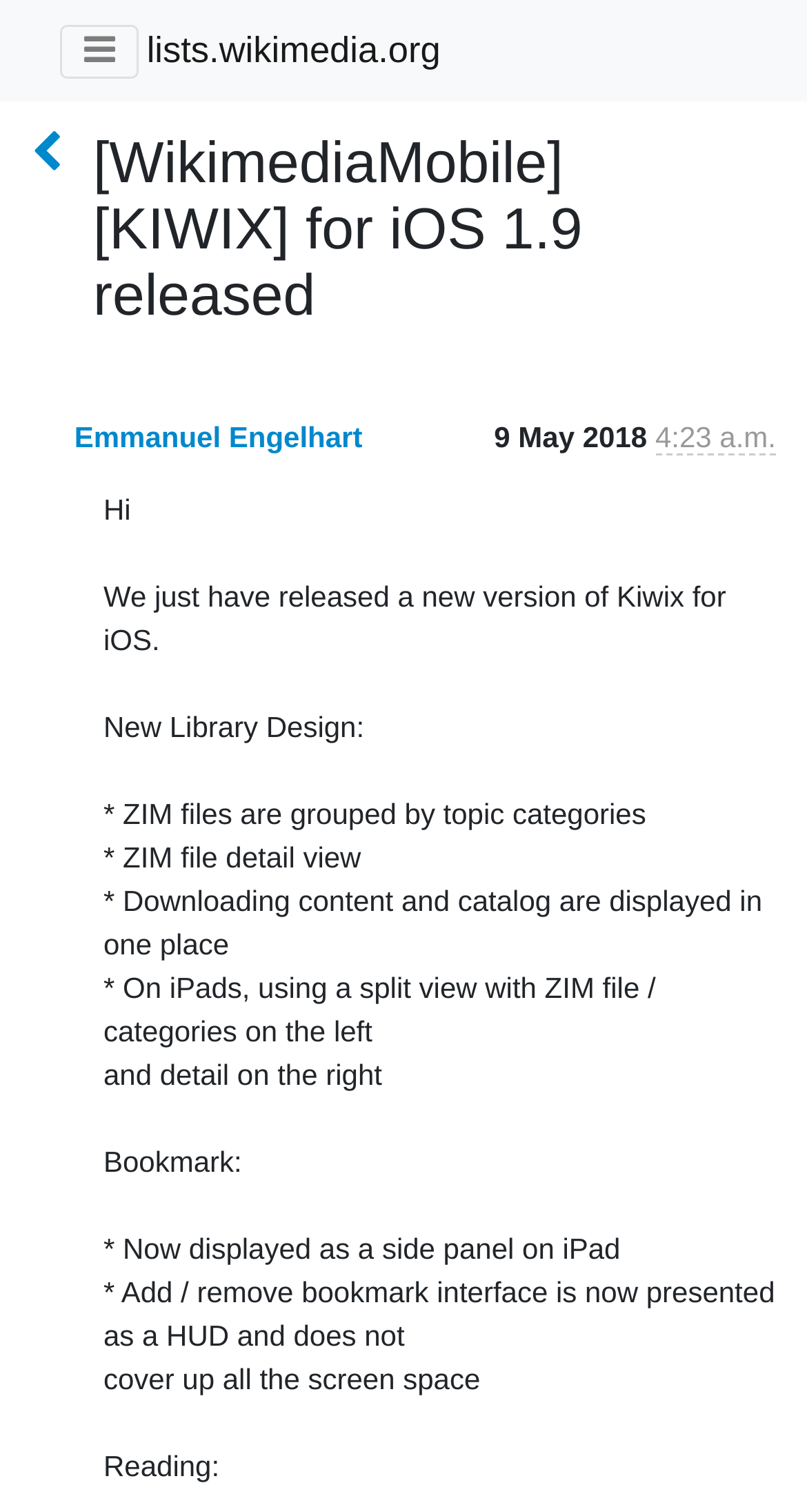Who is the sender of the message?
Answer with a single word or phrase, using the screenshot for reference.

Emmanuel Engelhart